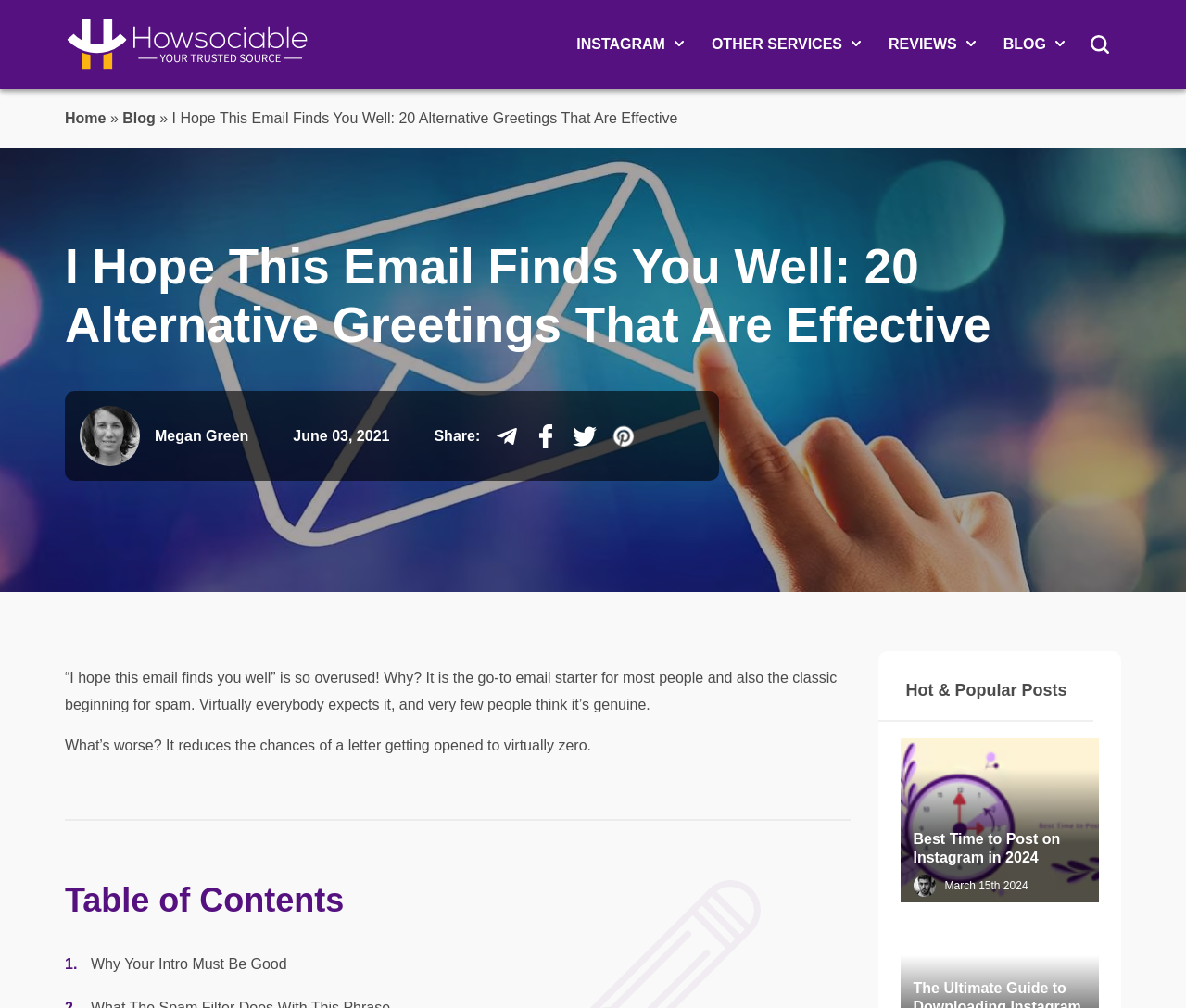What is the last link under the Facebook section? Using the information from the screenshot, answer with a single word or phrase.

Delete Facebook Page